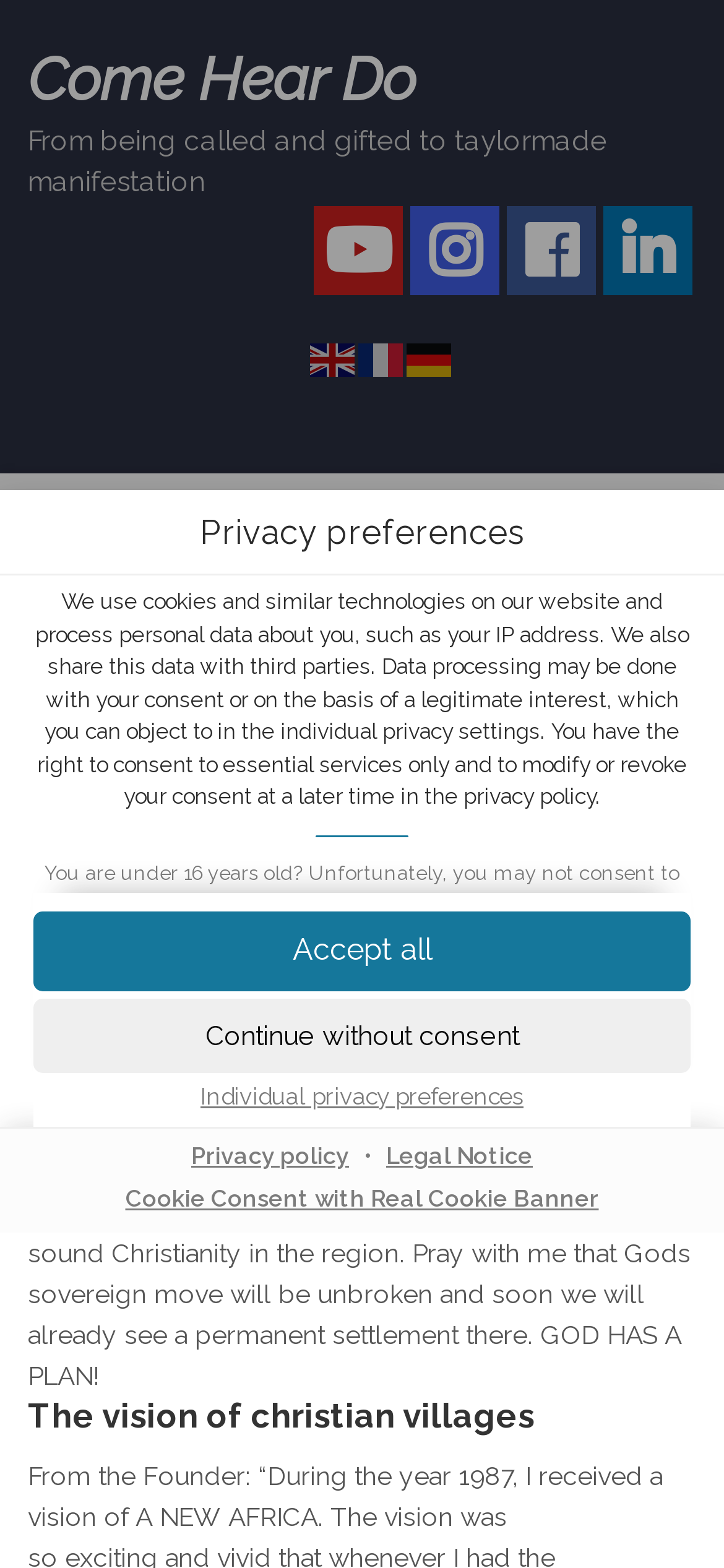What is the age restriction for giving consent?
Using the visual information, reply with a single word or short phrase.

16 years old